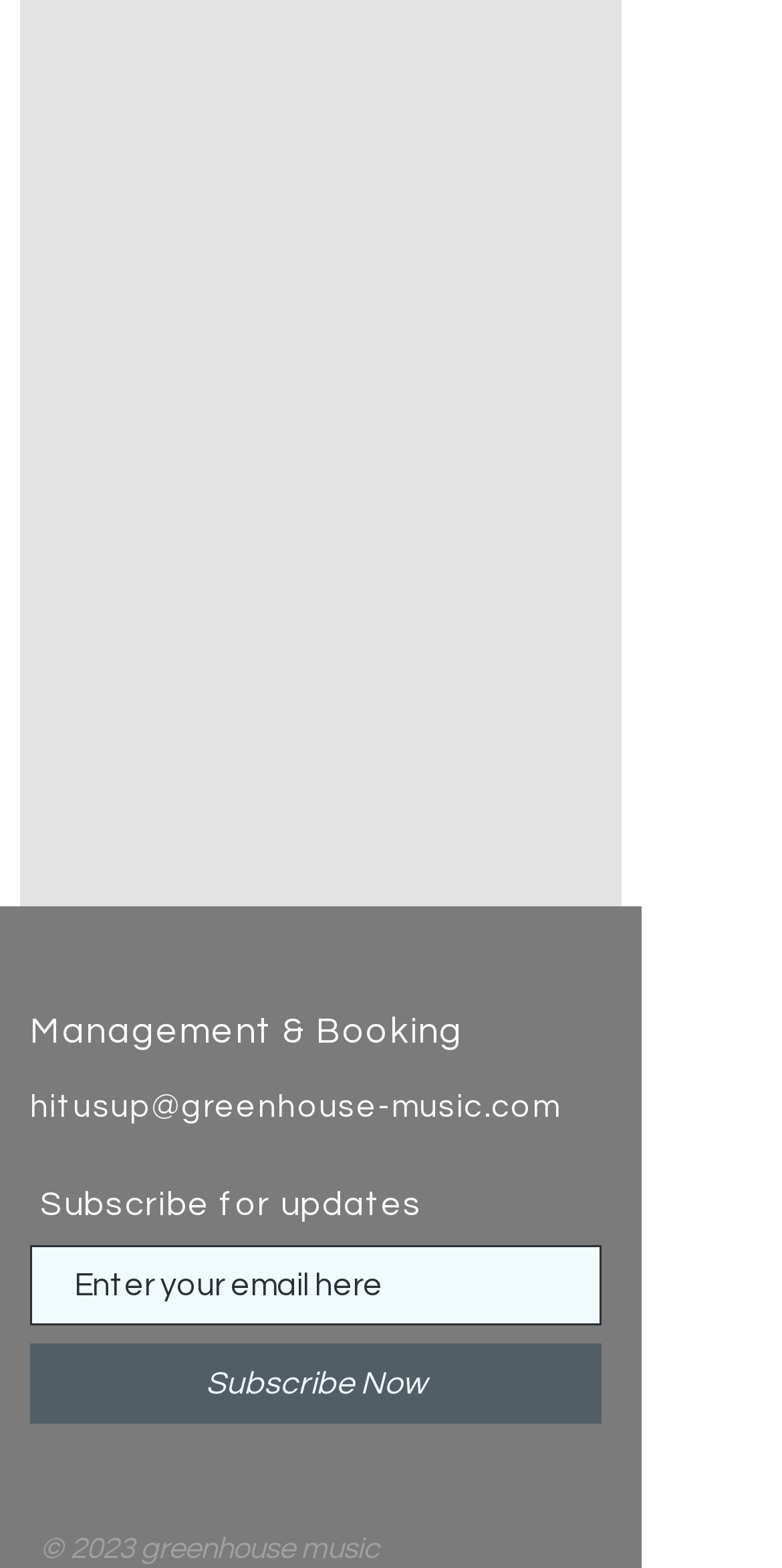What is the name of the company?
From the details in the image, provide a complete and detailed answer to the question.

I found the company name by looking at the copyright text '© 2023 greenhouse music' at the bottom of the page, which suggests that the company name is Greenhouse Music.